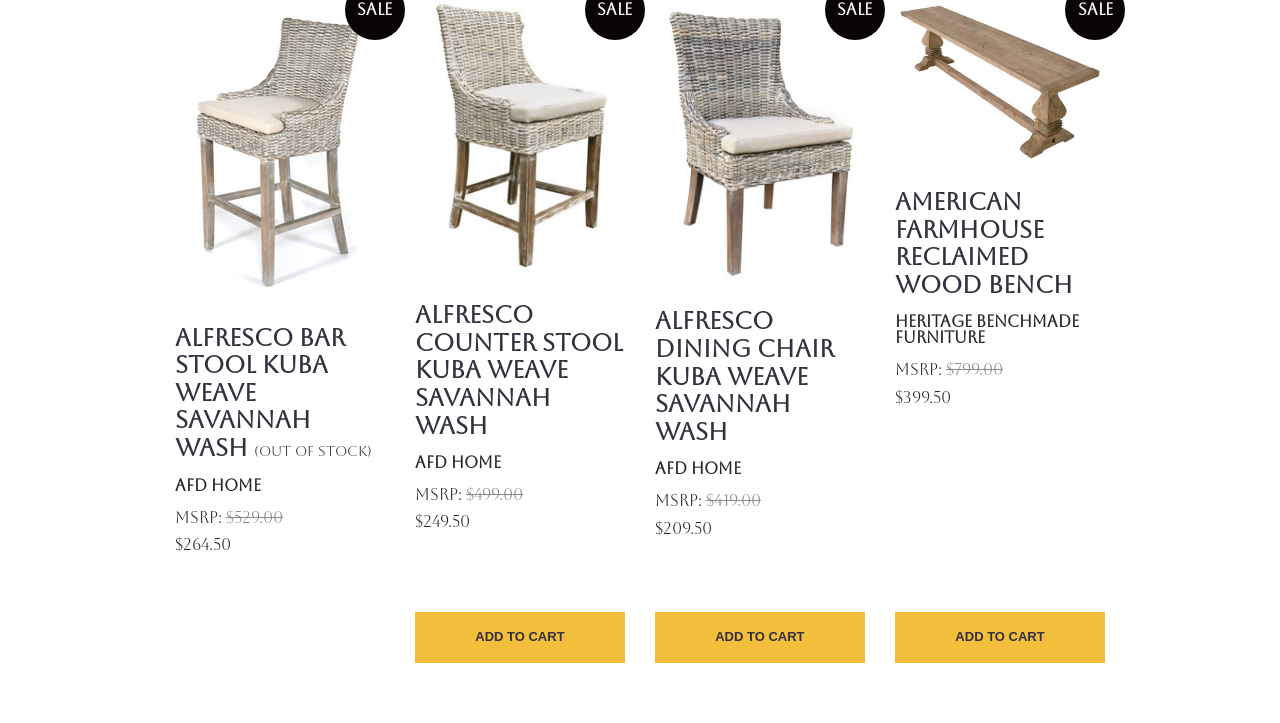Predict the bounding box coordinates of the area that should be clicked to accomplish the following instruction: "View product details of Alfresco Bar Stool Kuba Weave Savannah Wash". The bounding box coordinates should consist of four float numbers between 0 and 1, i.e., [left, top, right, bottom].

[0.137, 0.448, 0.291, 0.639]